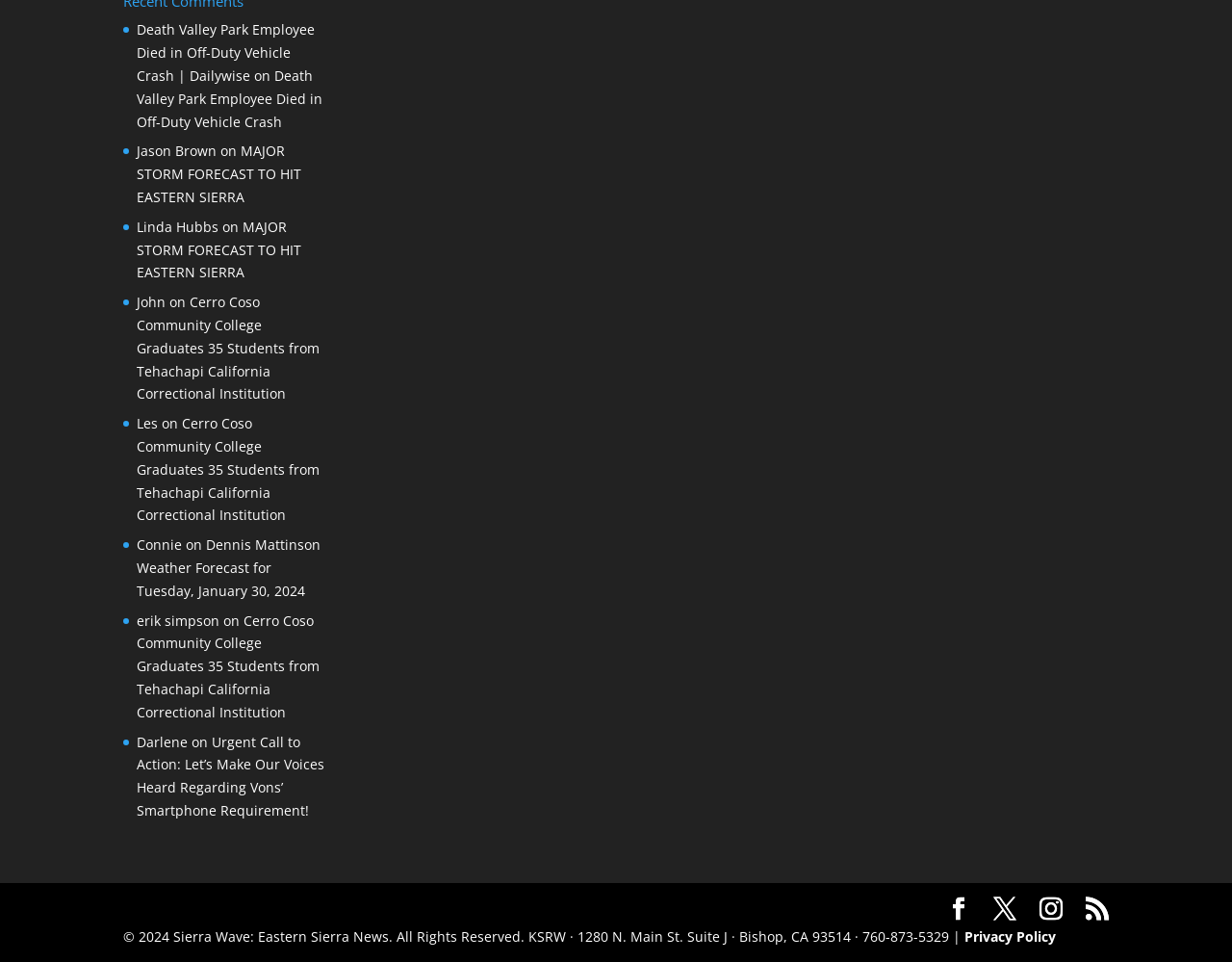Locate the bounding box of the UI element defined by this description: "Facebook". The coordinates should be given as four float numbers between 0 and 1, formatted as [left, top, right, bottom].

[0.769, 0.932, 0.788, 0.957]